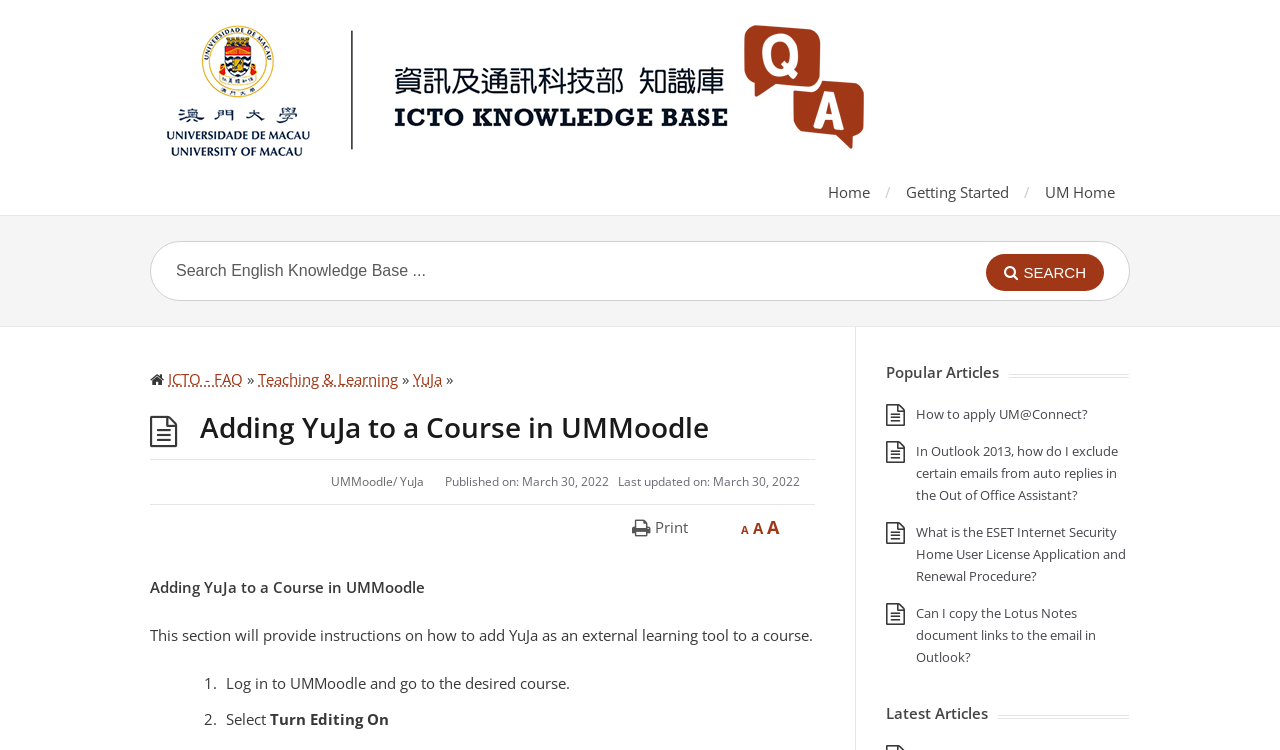Pinpoint the bounding box coordinates of the clickable area necessary to execute the following instruction: "View UMMoodle". The coordinates should be given as four float numbers between 0 and 1, namely [left, top, right, bottom].

[0.258, 0.631, 0.307, 0.653]